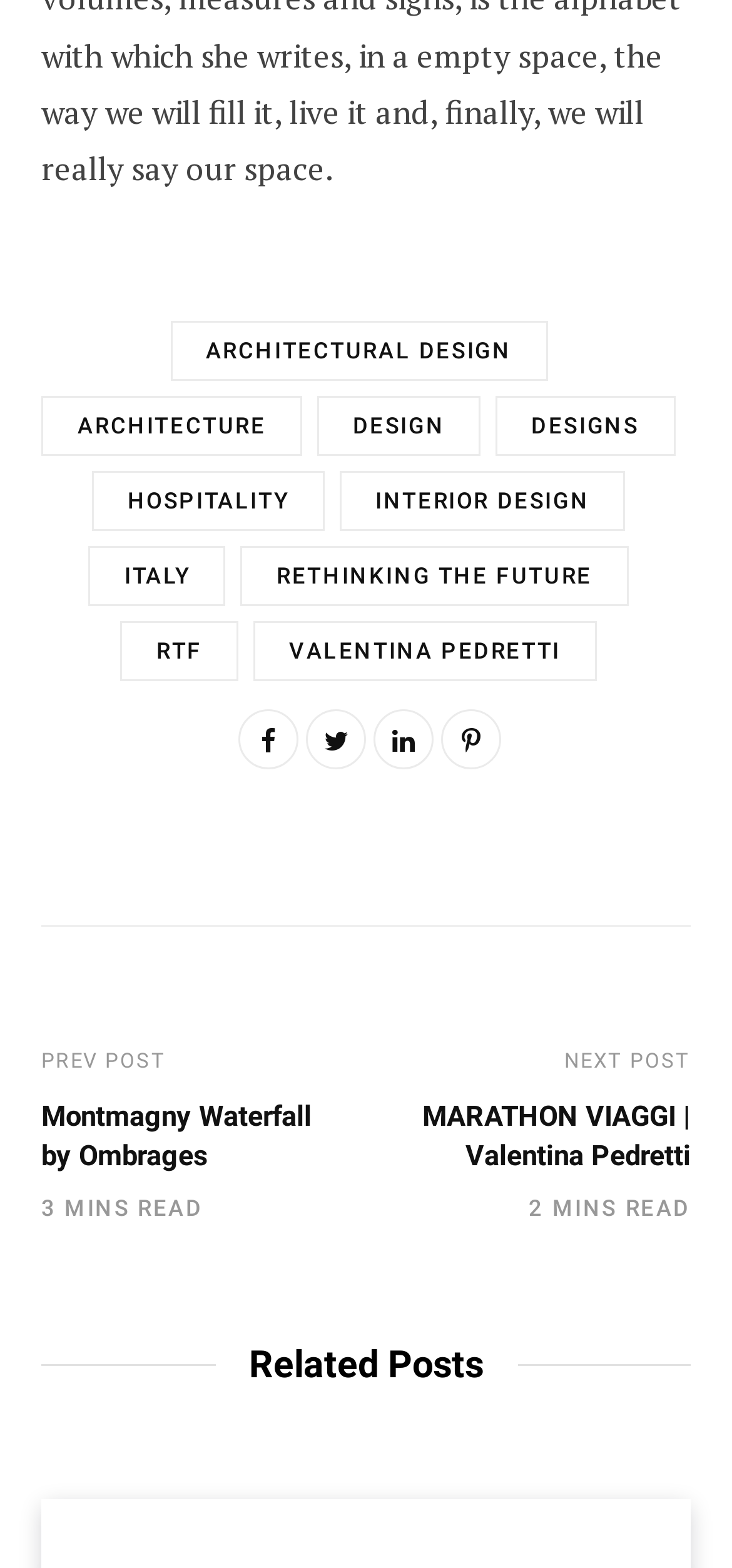Can you pinpoint the bounding box coordinates for the clickable element required for this instruction: "View the previous post"? The coordinates should be four float numbers between 0 and 1, i.e., [left, top, right, bottom].

[0.056, 0.669, 0.227, 0.685]